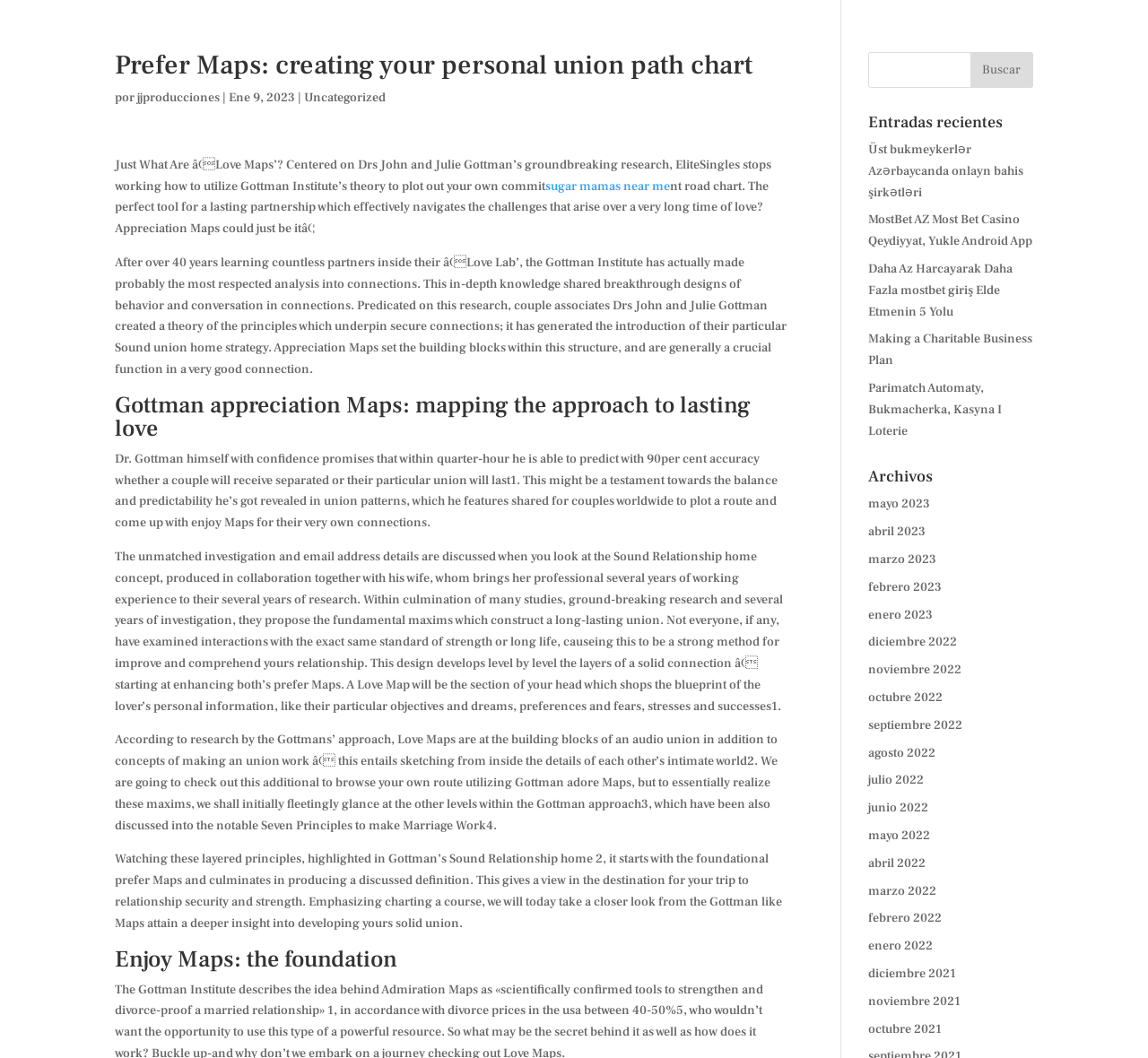Identify the bounding box coordinates of the element that should be clicked to fulfill this task: "Browse recent entries". The coordinates should be provided as four float numbers between 0 and 1, i.e., [left, top, right, bottom].

[0.756, 0.108, 0.9, 0.132]